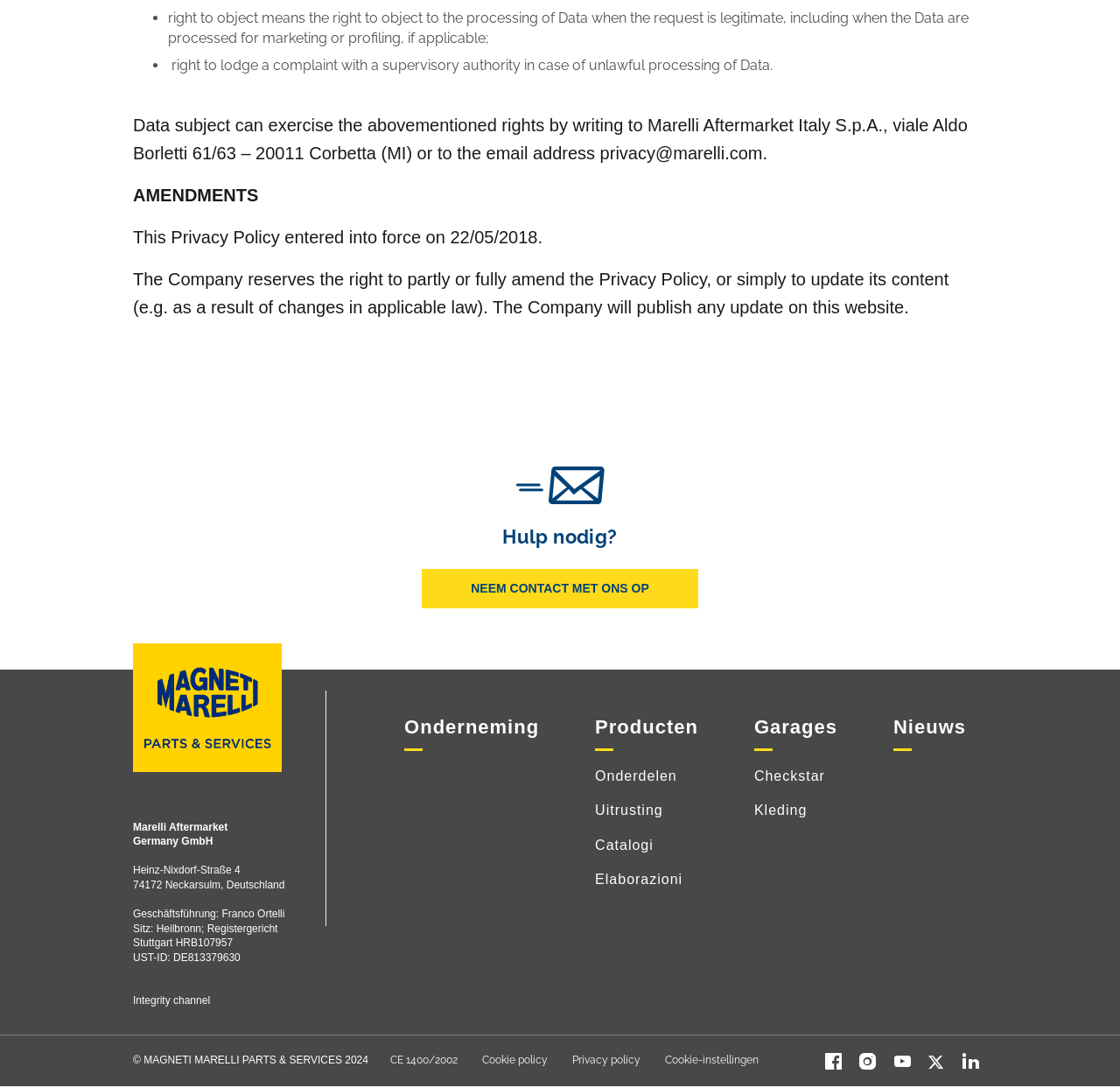What is the company's address?
Based on the image, answer the question with a single word or brief phrase.

Heinz-Nixdorf-Straße 4, 74172 Neckarsulm, Deutschland